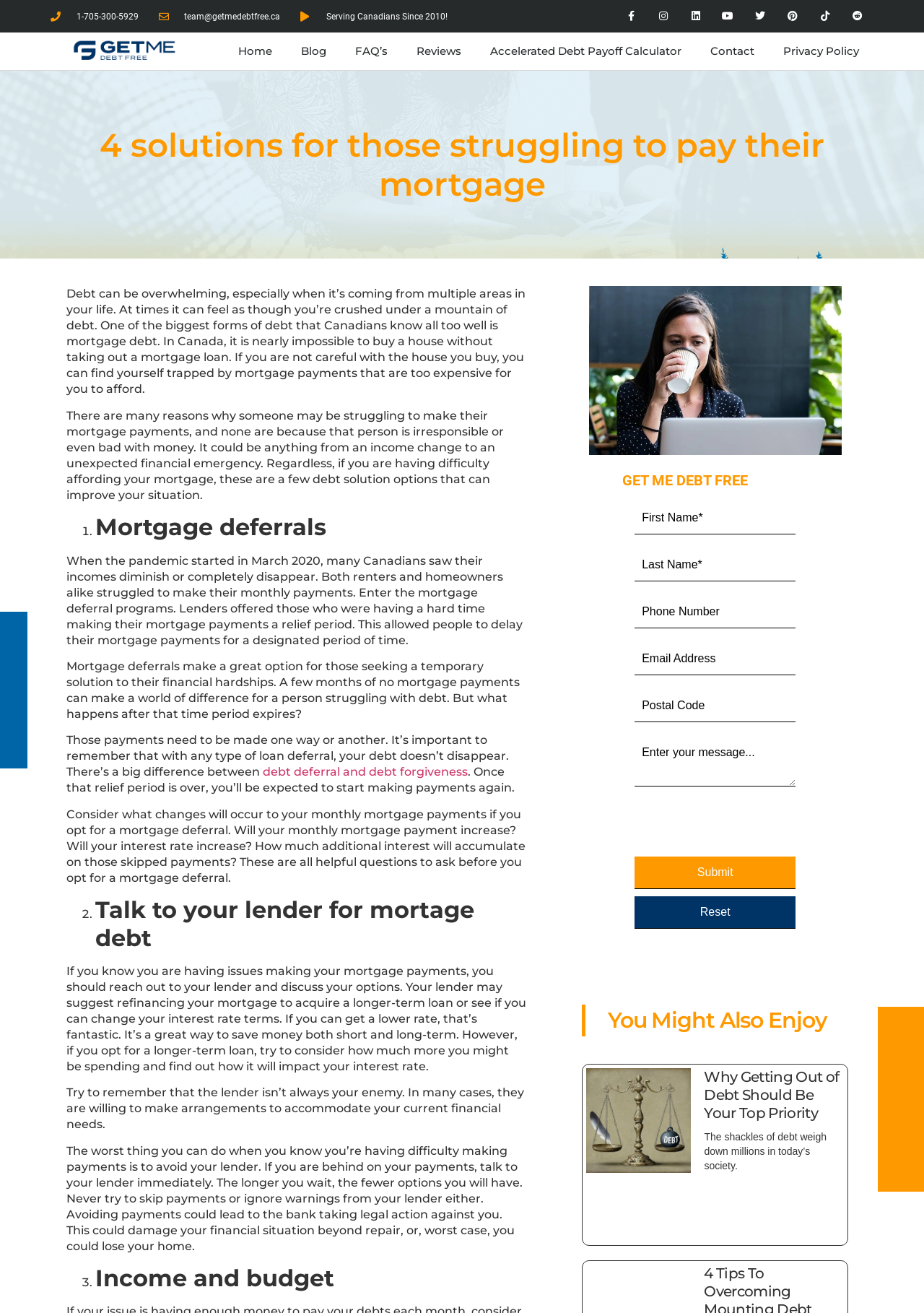Identify the bounding box coordinates for the UI element described by the following text: "name="LEADCF9" placeholder="Enter your message..."". Provide the coordinates as four float numbers between 0 and 1, in the format [left, top, right, bottom].

[0.687, 0.561, 0.861, 0.599]